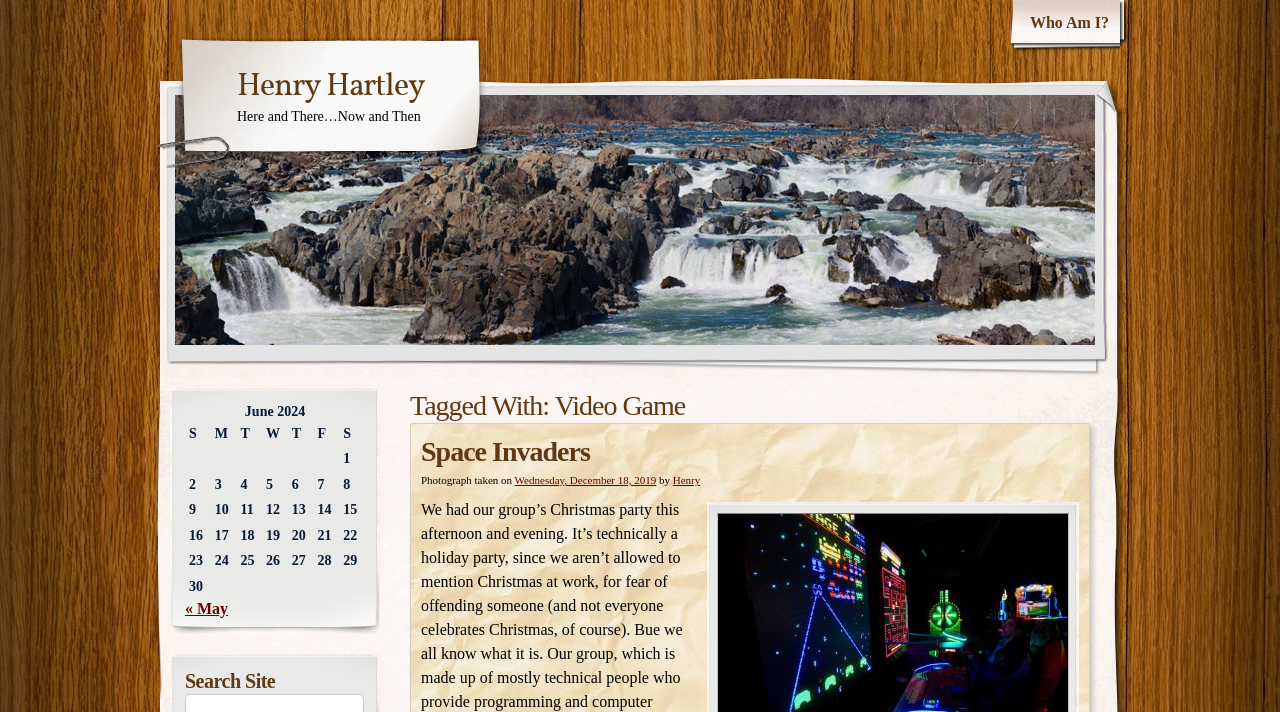Give a one-word or short phrase answer to the question: 
What is the month displayed in the table?

June 2024